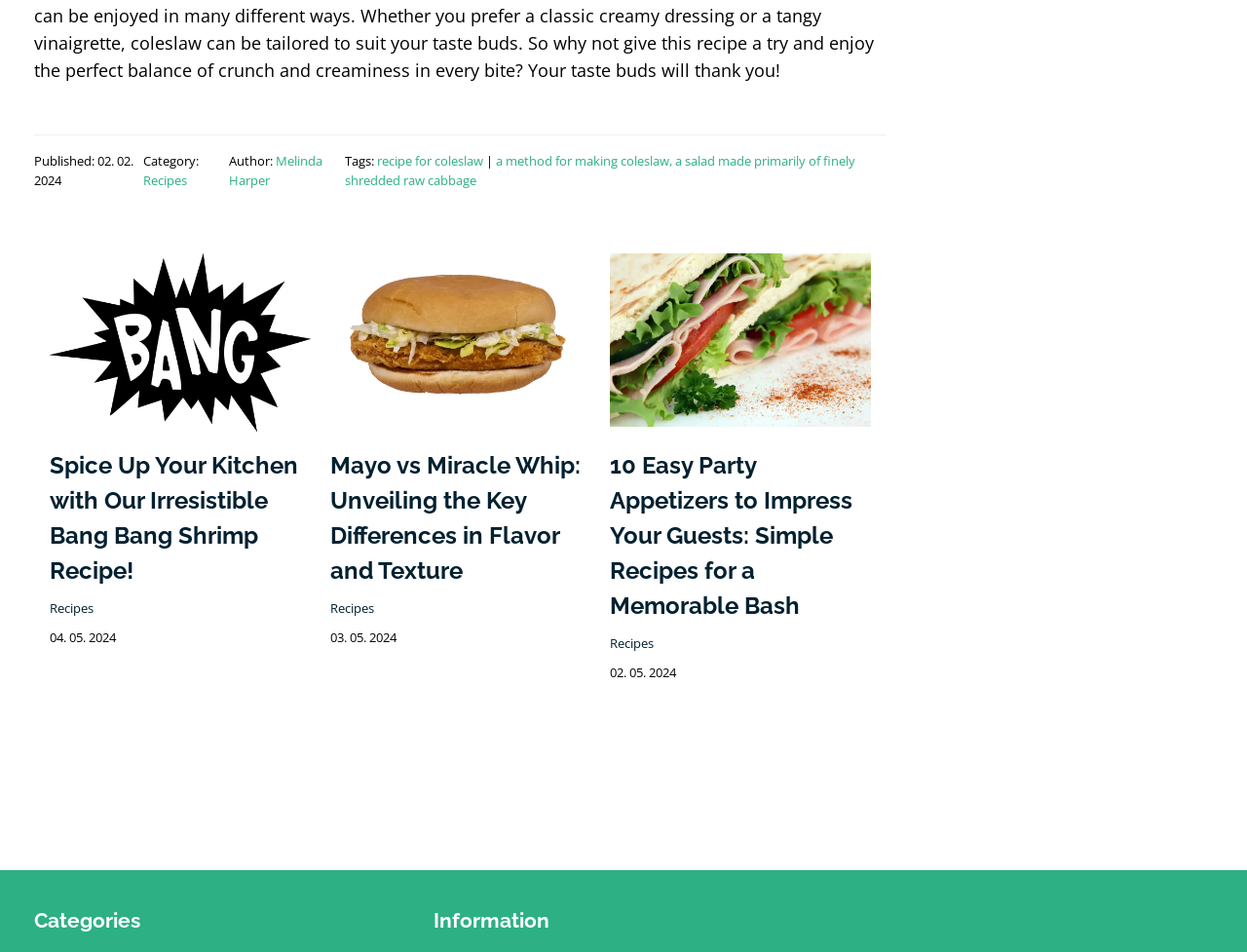Find the bounding box coordinates of the element you need to click on to perform this action: 'View the recipe for coleslaw'. The coordinates should be represented by four float values between 0 and 1, in the format [left, top, right, bottom].

[0.302, 0.16, 0.387, 0.178]